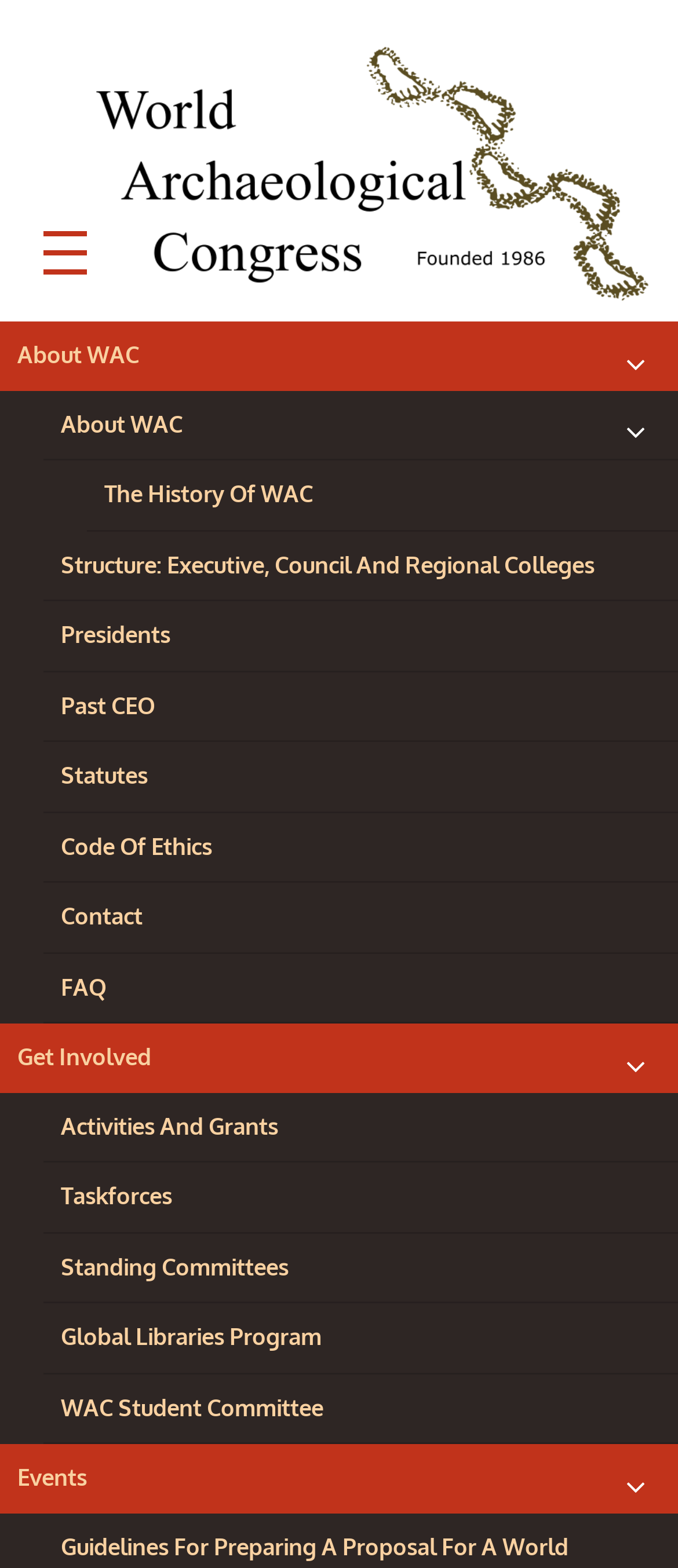How many main menu items are there?
Based on the screenshot, provide your answer in one word or phrase.

3